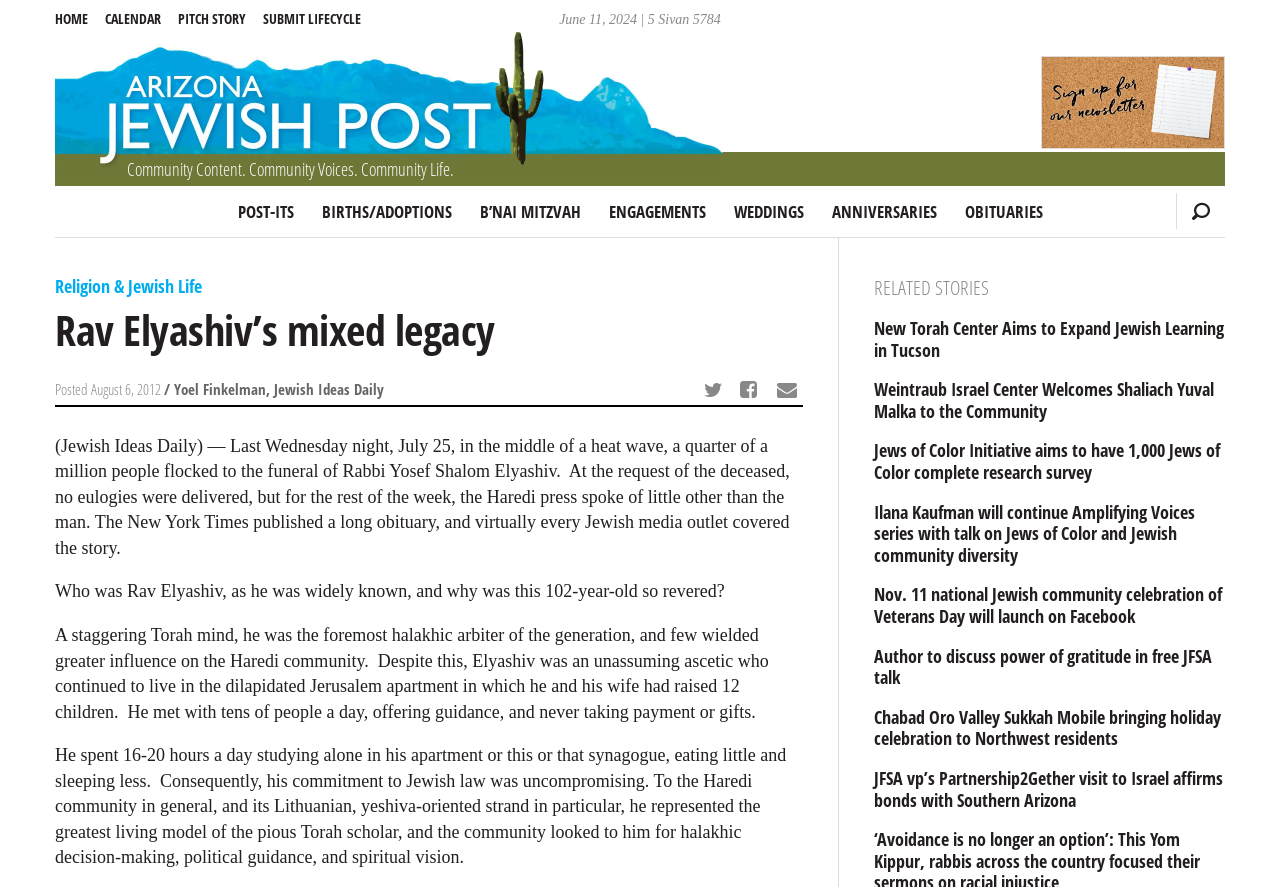Ascertain the bounding box coordinates for the UI element detailed here: "Weddings". The coordinates should be provided as [left, top, right, bottom] with each value being a float between 0 and 1.

[0.564, 0.211, 0.637, 0.267]